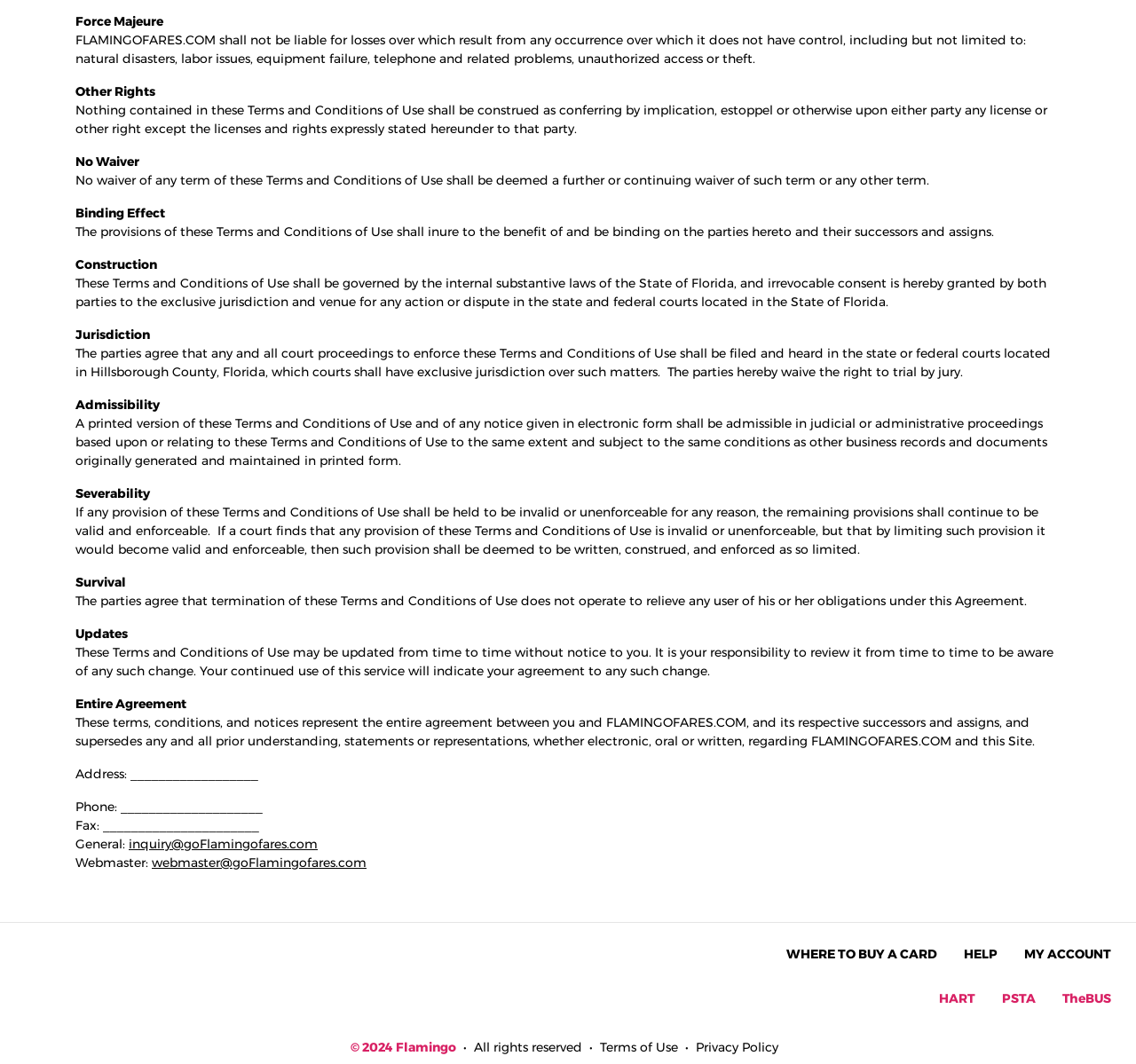Identify the bounding box coordinates of the area that should be clicked in order to complete the given instruction: "Go to 'Help'". The bounding box coordinates should be four float numbers between 0 and 1, i.e., [left, top, right, bottom].

[0.837, 0.876, 0.89, 0.917]